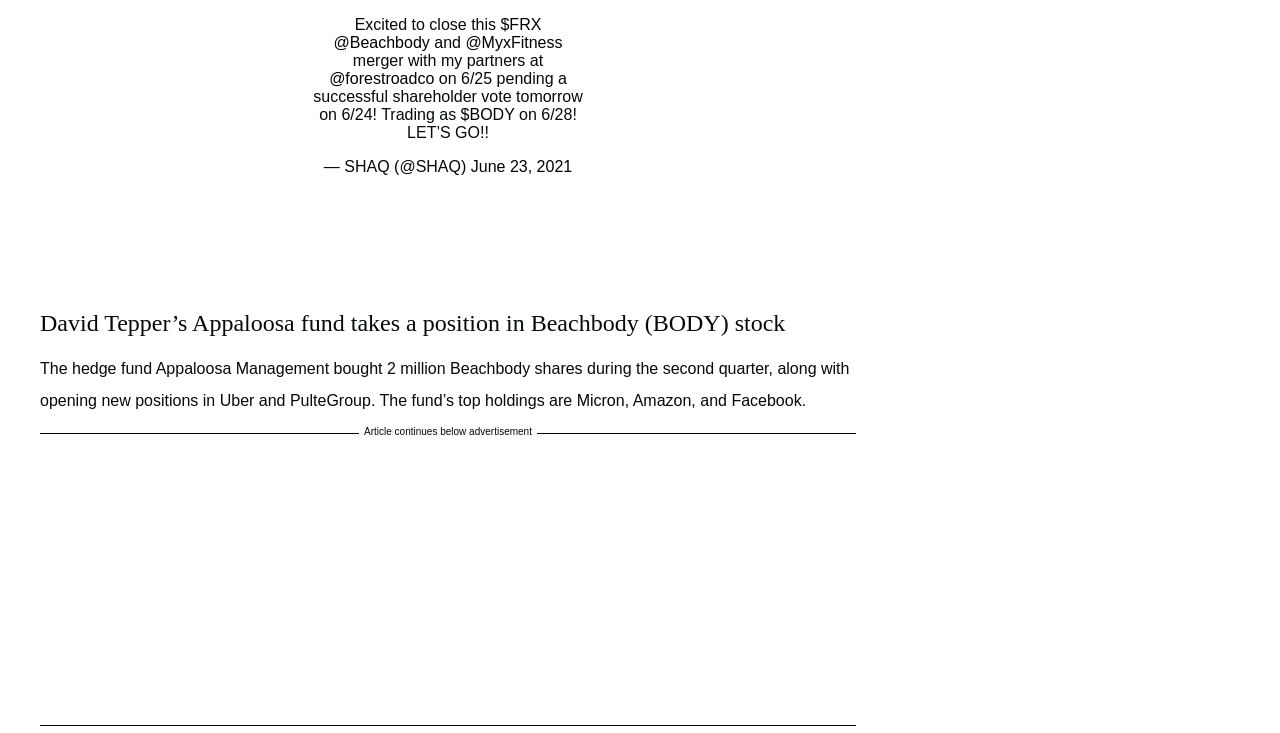Who is excited to close a merger?
Please provide a comprehensive answer based on the information in the image.

The quote 'Excited to close this' is attributed to SHAQ, as indicated by the text '— SHAQ (@SHAQ)' at the end of the quote.